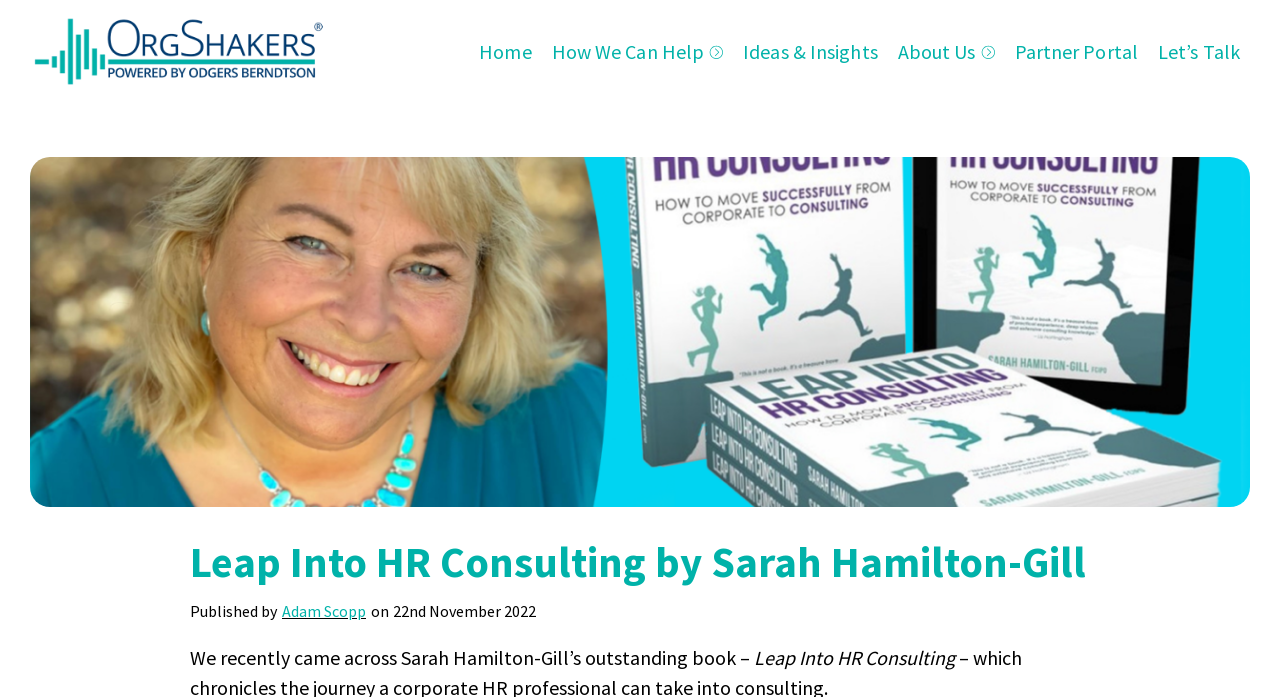Summarize the webpage in an elaborate manner.

The webpage is about "Leap Into HR Consulting by Sarah Hamilton-Gill" and appears to be a blog post or article. At the top left, there is a logo of "Orgshakers :: A global HR consultancy" which is both a link and an image. Below the logo, there is a navigation menu with five links: "Home", "How We Can Help", "Ideas & Insights", "About Us", and "Partner Portal", followed by a "Let’s Talk" link at the far right. 

The main content of the webpage starts with a large image that takes up most of the width, titled "Fi 1 Leap Into Consulting". Above the image, there is a heading that matches the title of the webpage. Below the image, there is a section with the text "Published by" followed by a link to "Adam Scopp" and the date "22nd November 2022". 

The main article starts with a paragraph of text that mentions Sarah Hamilton-Gill’s book, "Leap Into HR Consulting". The text is divided into two lines, with the book title on the second line. There are no other images on the page besides the logo and the main image.